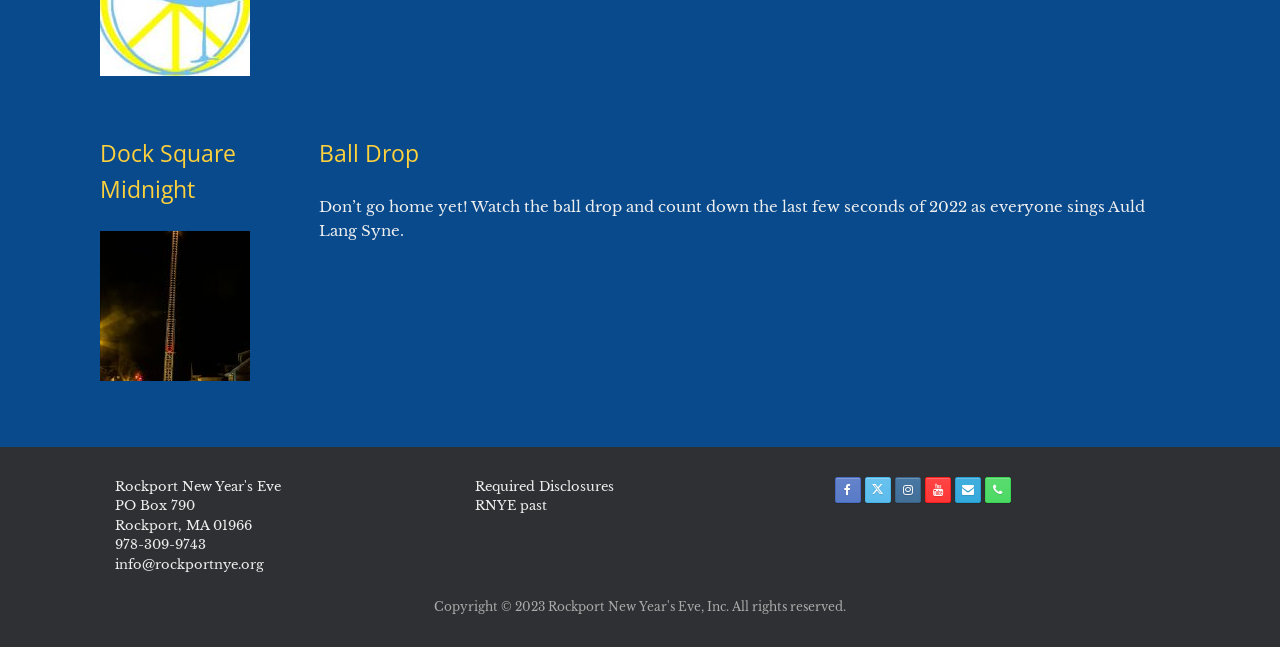Locate the bounding box coordinates of the element that should be clicked to execute the following instruction: "Click the link to contact via email".

[0.09, 0.859, 0.206, 0.885]